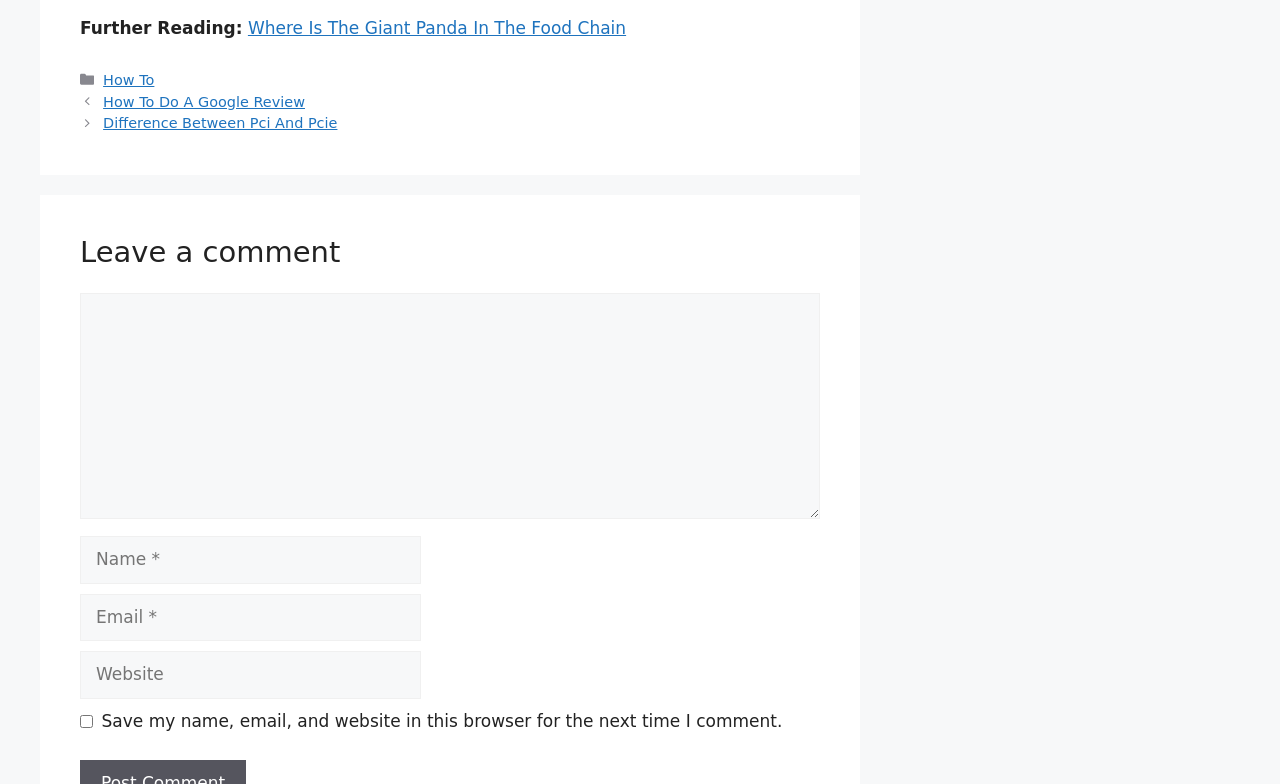Extract the bounding box coordinates of the UI element described by: "How To". The coordinates should include four float numbers ranging from 0 to 1, e.g., [left, top, right, bottom].

[0.081, 0.092, 0.121, 0.112]